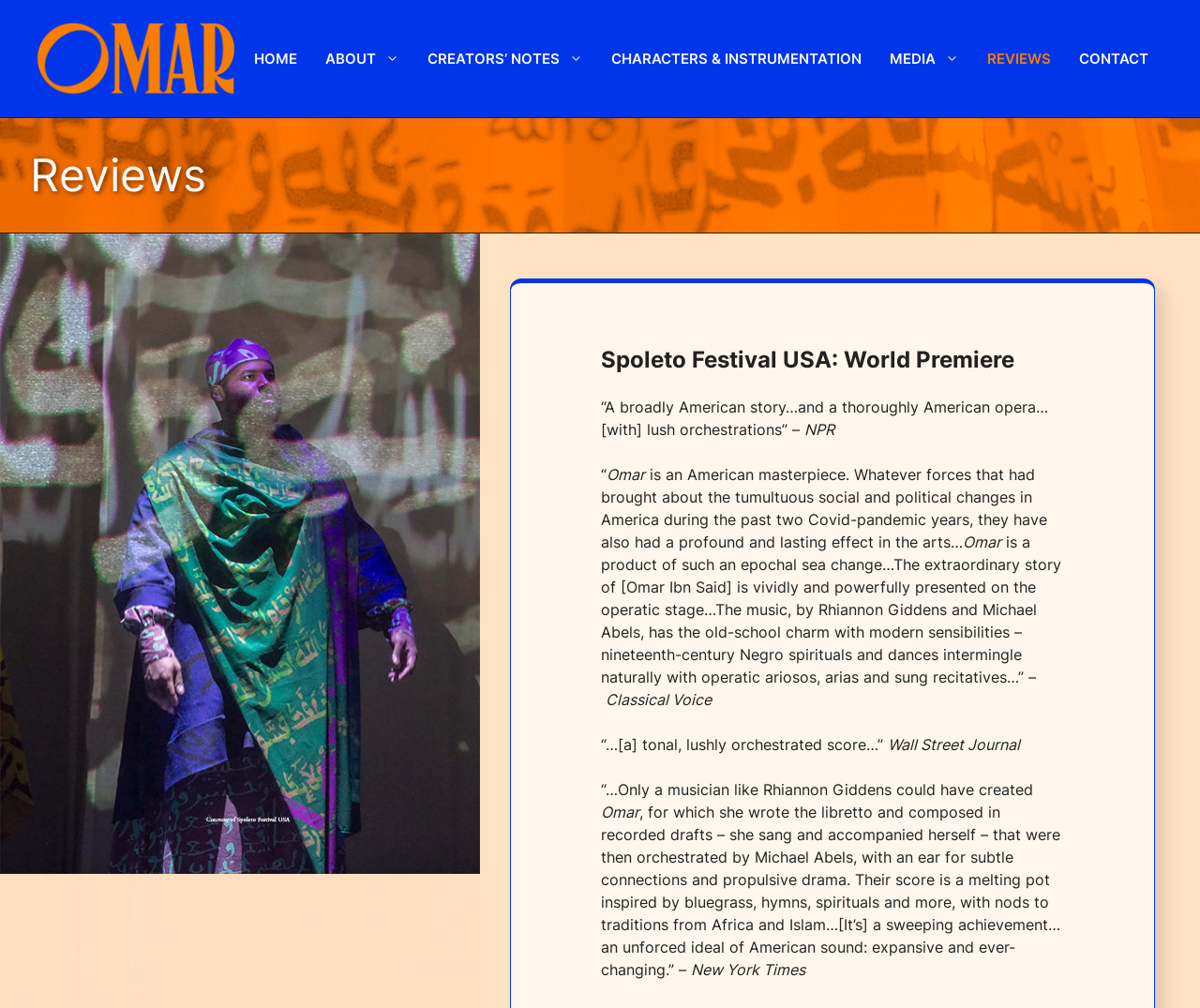What is the source of the third review?
Refer to the image and provide a detailed answer to the question.

The source of the third review can be found at the end of the review text, where it is written as 'New York Times'. This is the publication that wrote the review of the opera Omar.